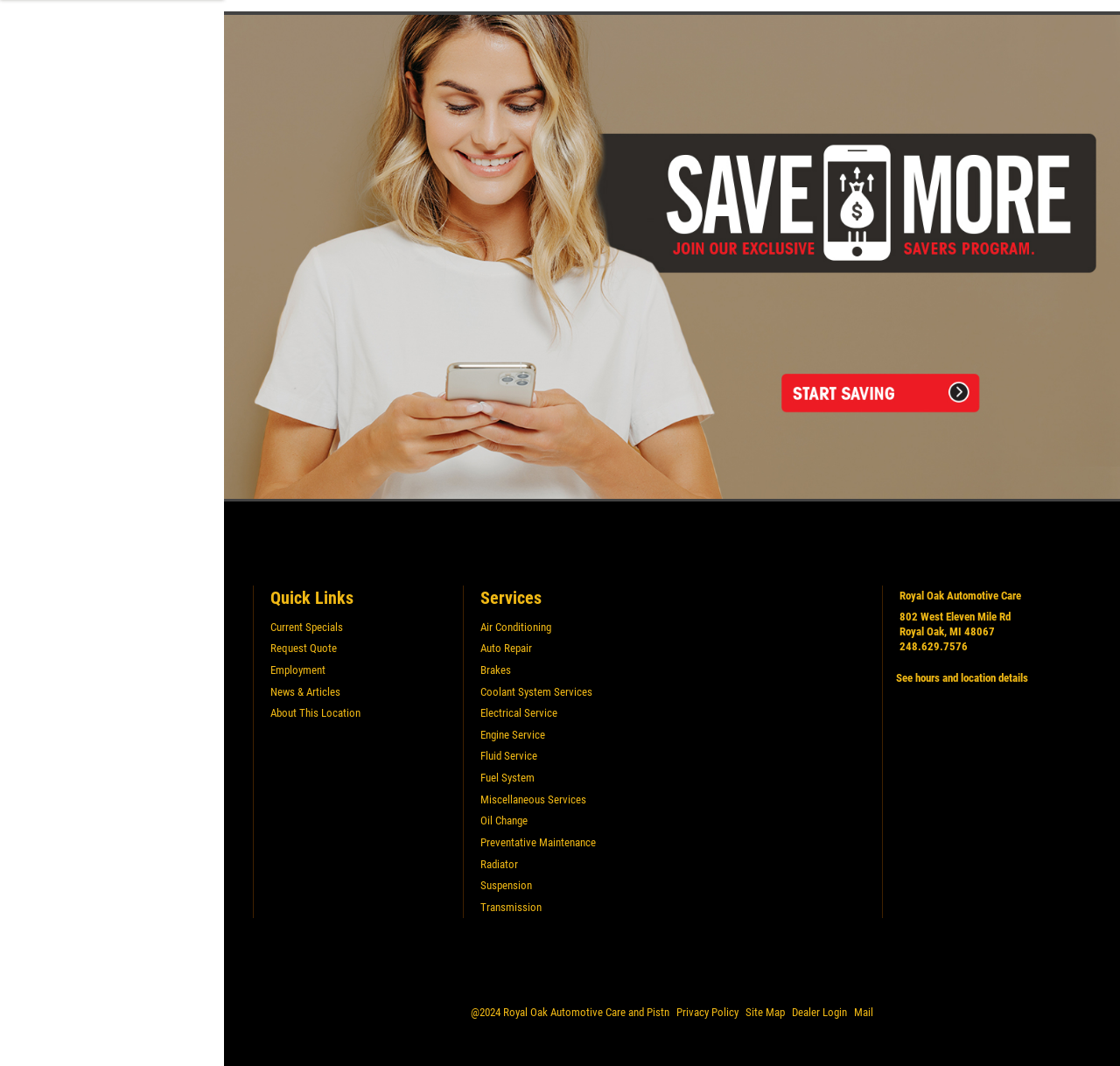With reference to the image, please provide a detailed answer to the following question: What is the address of the auto care shop?

The address of the auto care shop can be found in the link element with the text '802 West Eleven Mile Rd Royal Oak, MI 48067'. This link is located below the 'Royal Oak Automotive Care' static text.